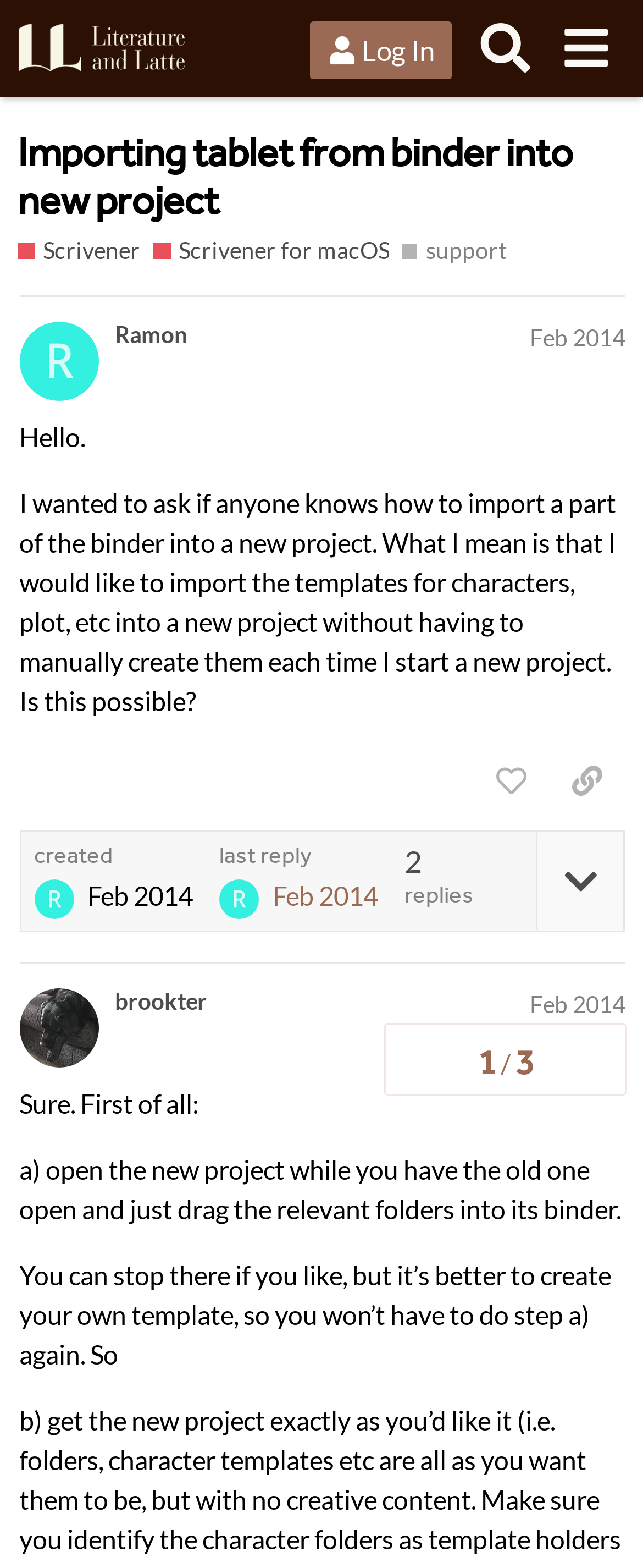Determine the bounding box coordinates of the region that needs to be clicked to achieve the task: "Reply to the post".

[0.833, 0.53, 0.97, 0.593]